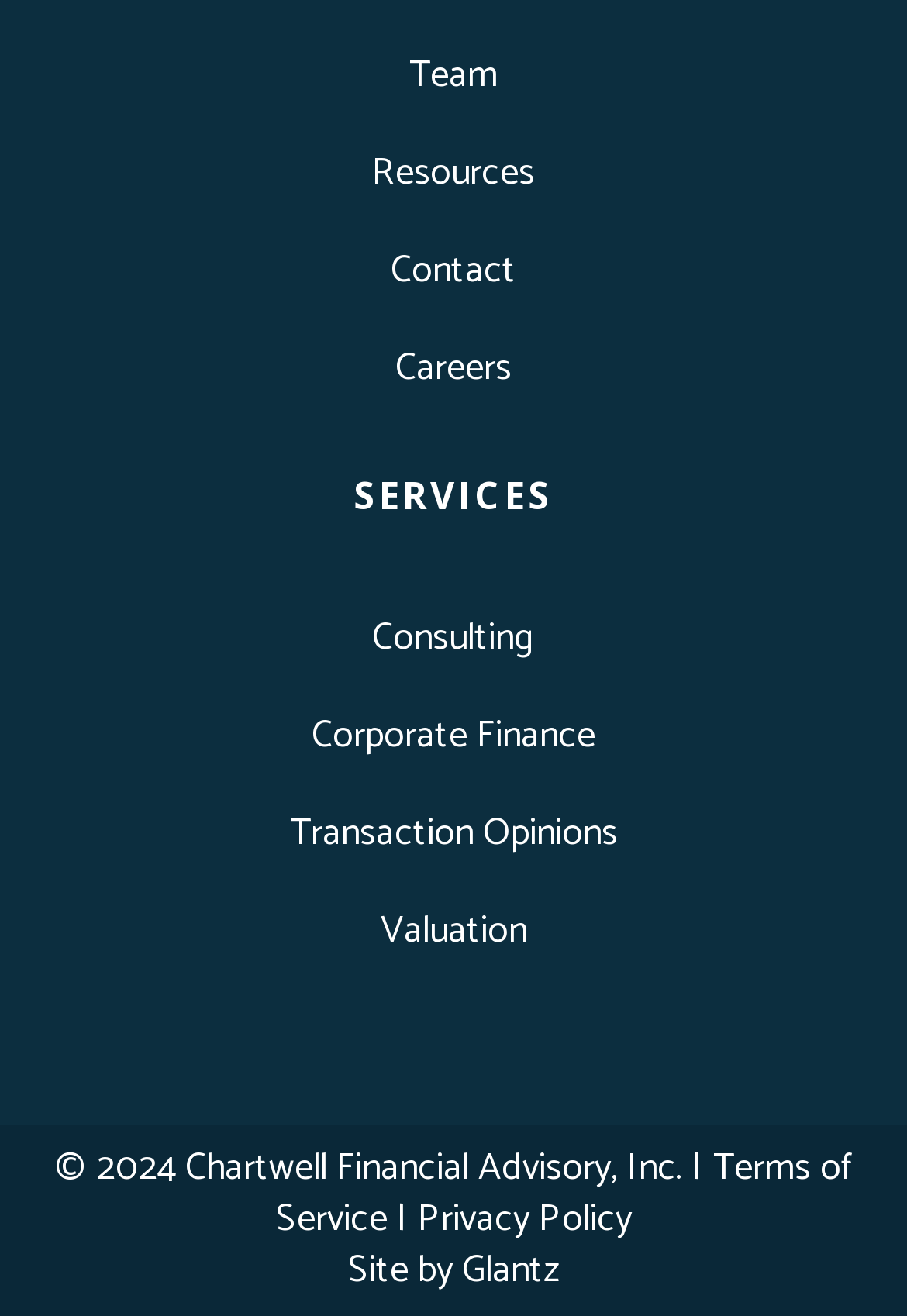What is the company name?
Carefully analyze the image and provide a detailed answer to the question.

I found the company name 'Chartwell Financial Advisory, Inc.' in the footer section of the webpage, specifically in the copyright notice.